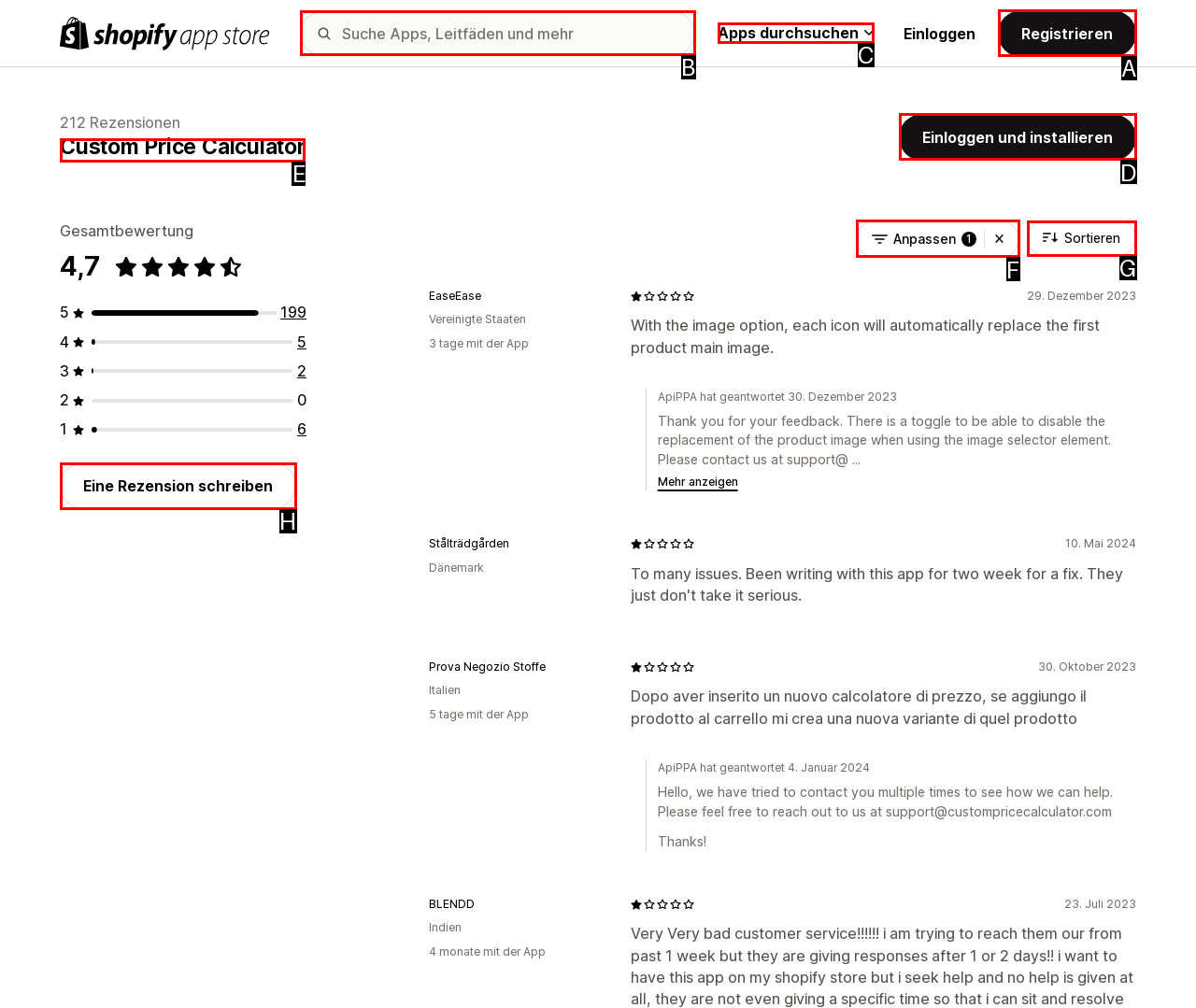To complete the task: Sort reviews, select the appropriate UI element to click. Respond with the letter of the correct option from the given choices.

G